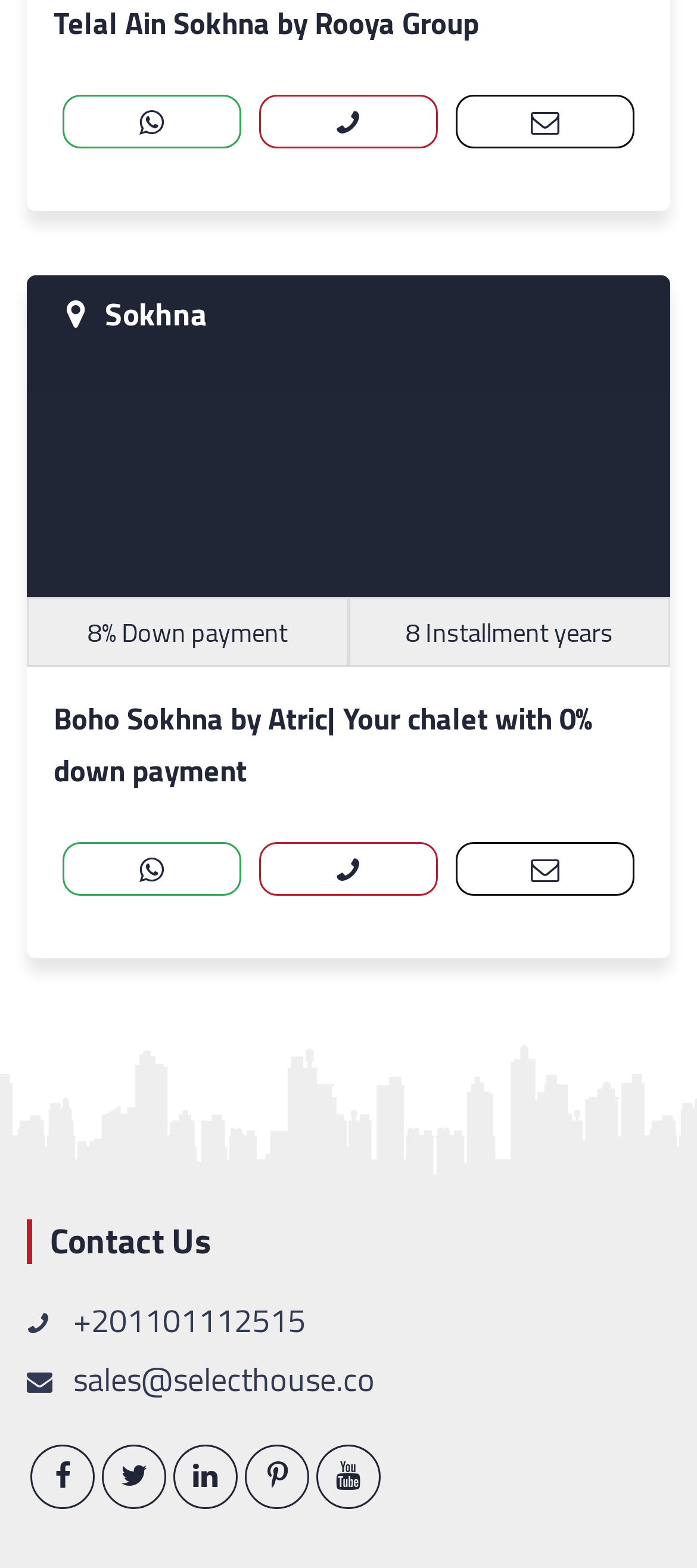What social media platforms are available?
Based on the image, respond with a single word or phrase.

Facebook, Twitter, LinkedIn, Pinterest, YouTube